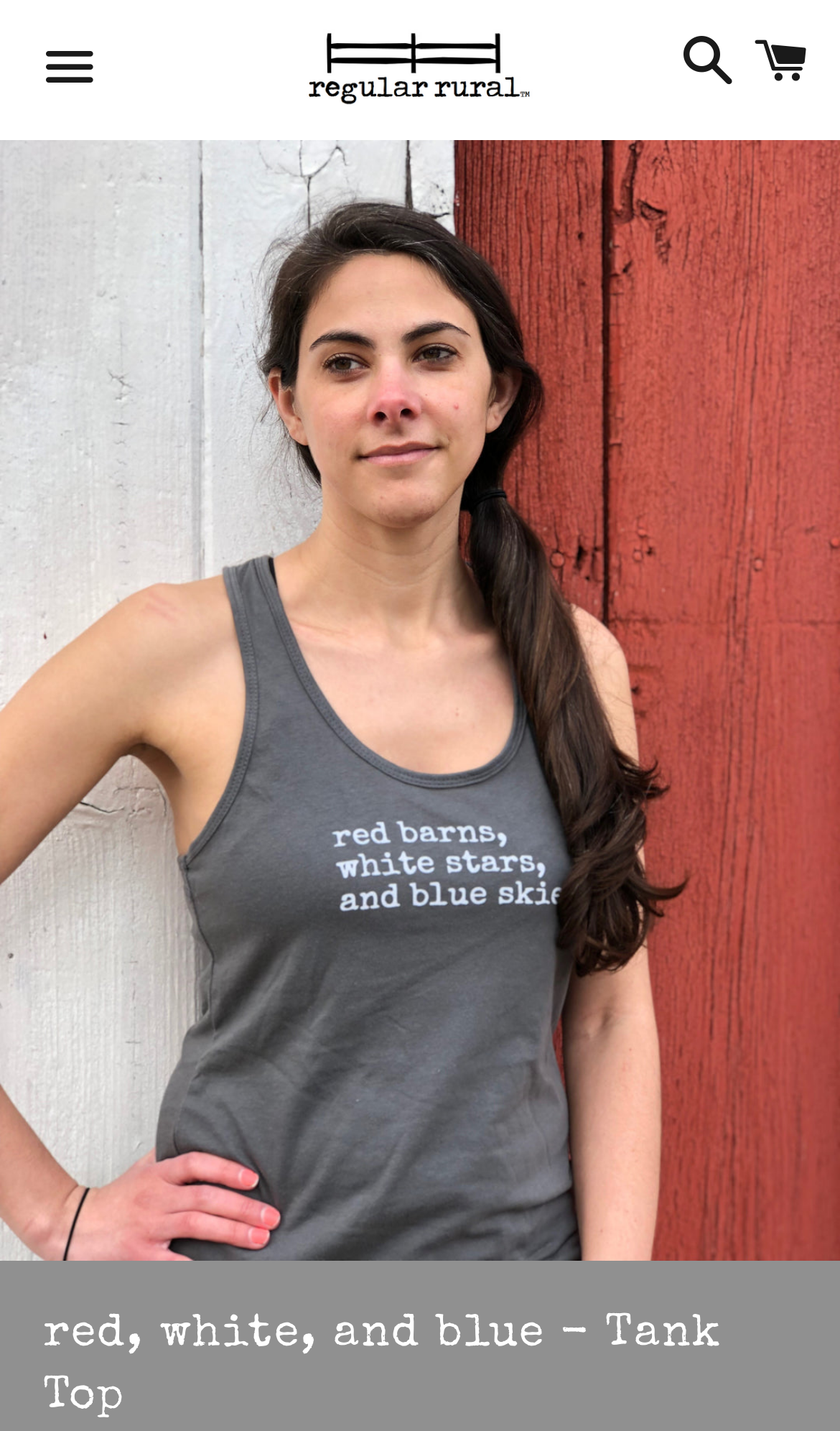Provide a one-word or short-phrase response to the question:
What is the theme of the tank top design?

Rural